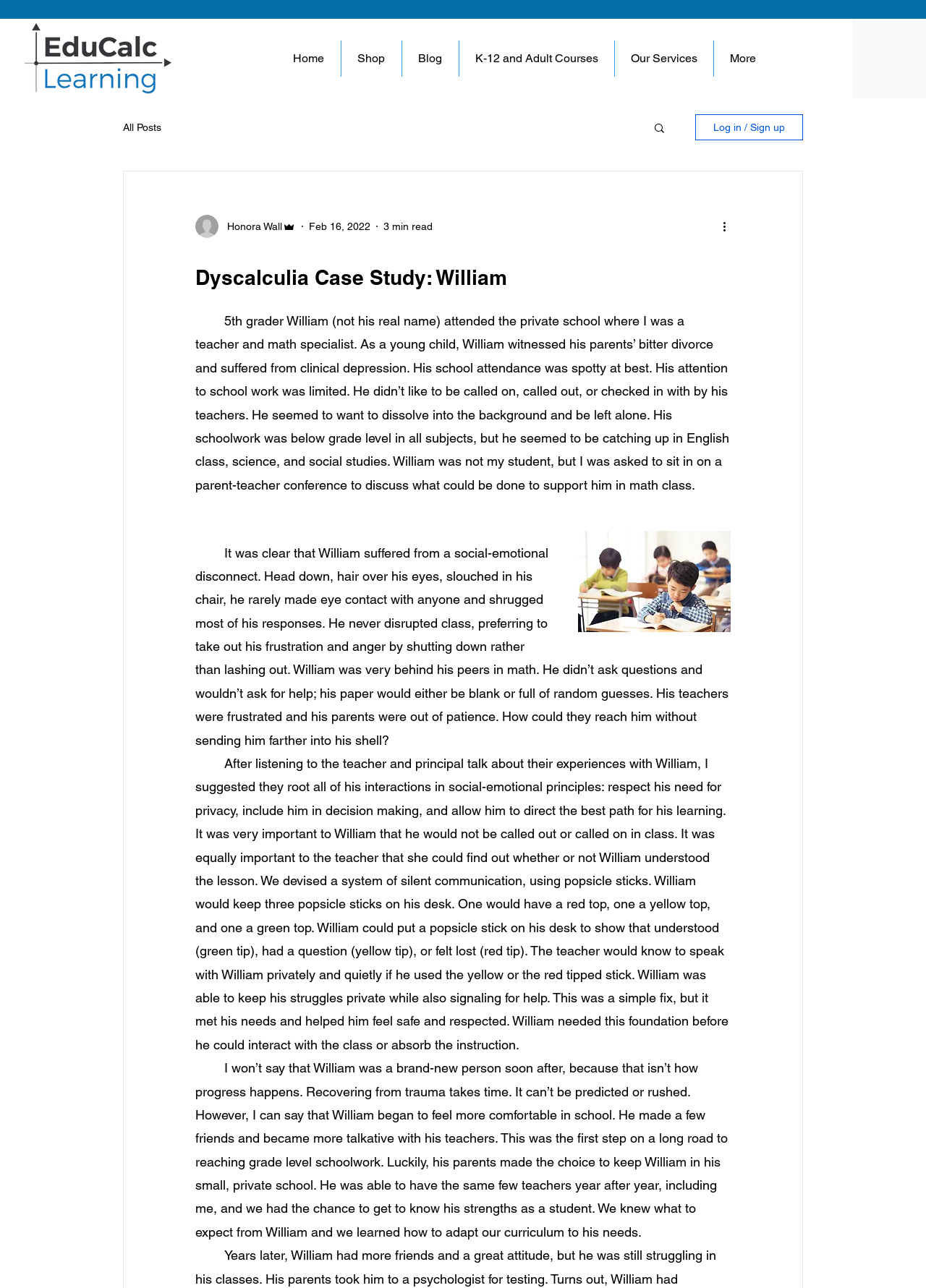Provide the bounding box coordinates of the HTML element this sentence describes: "aria-label="checkbox for Marketing" name="cookie_cat_marketing"". The bounding box coordinates consist of four float numbers between 0 and 1, i.e., [left, top, right, bottom].

None